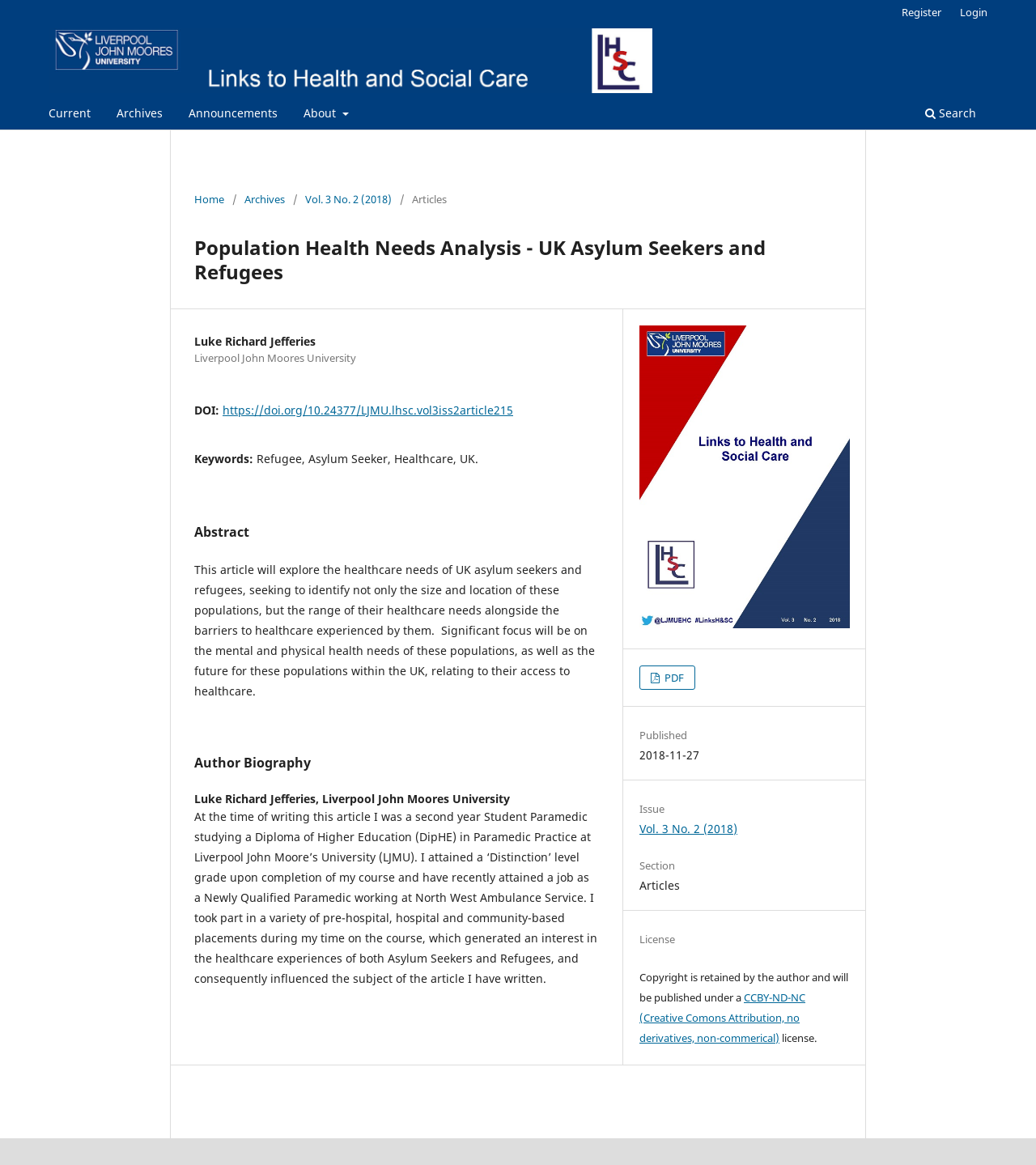Respond to the following question using a concise word or phrase: 
What is the publication date of the article?

2018-11-27